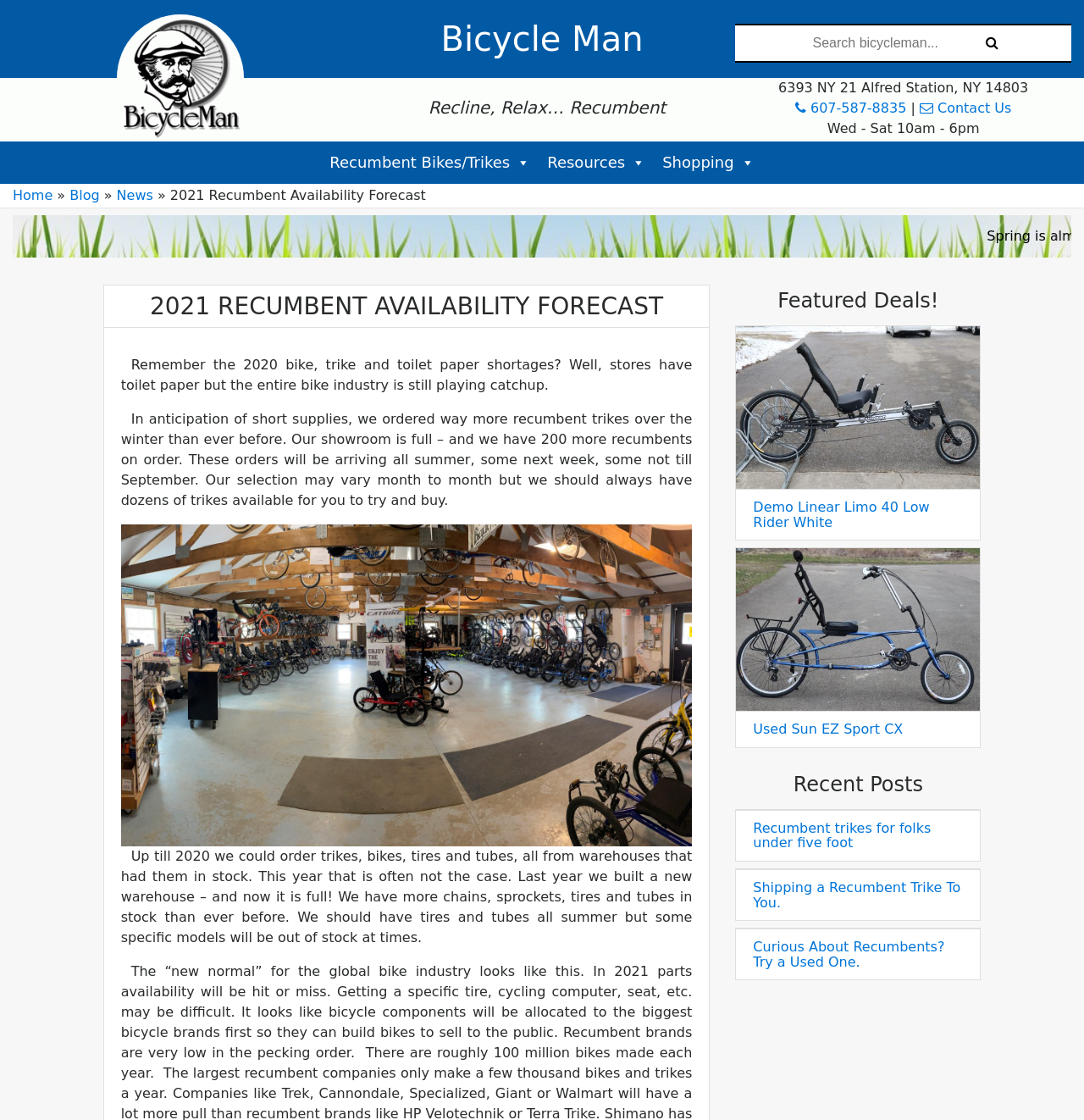Please determine the bounding box coordinates of the element to click in order to execute the following instruction: "Click on the logo". The coordinates should be four float numbers between 0 and 1, specified as [left, top, right, bottom].

[0.108, 0.013, 0.225, 0.126]